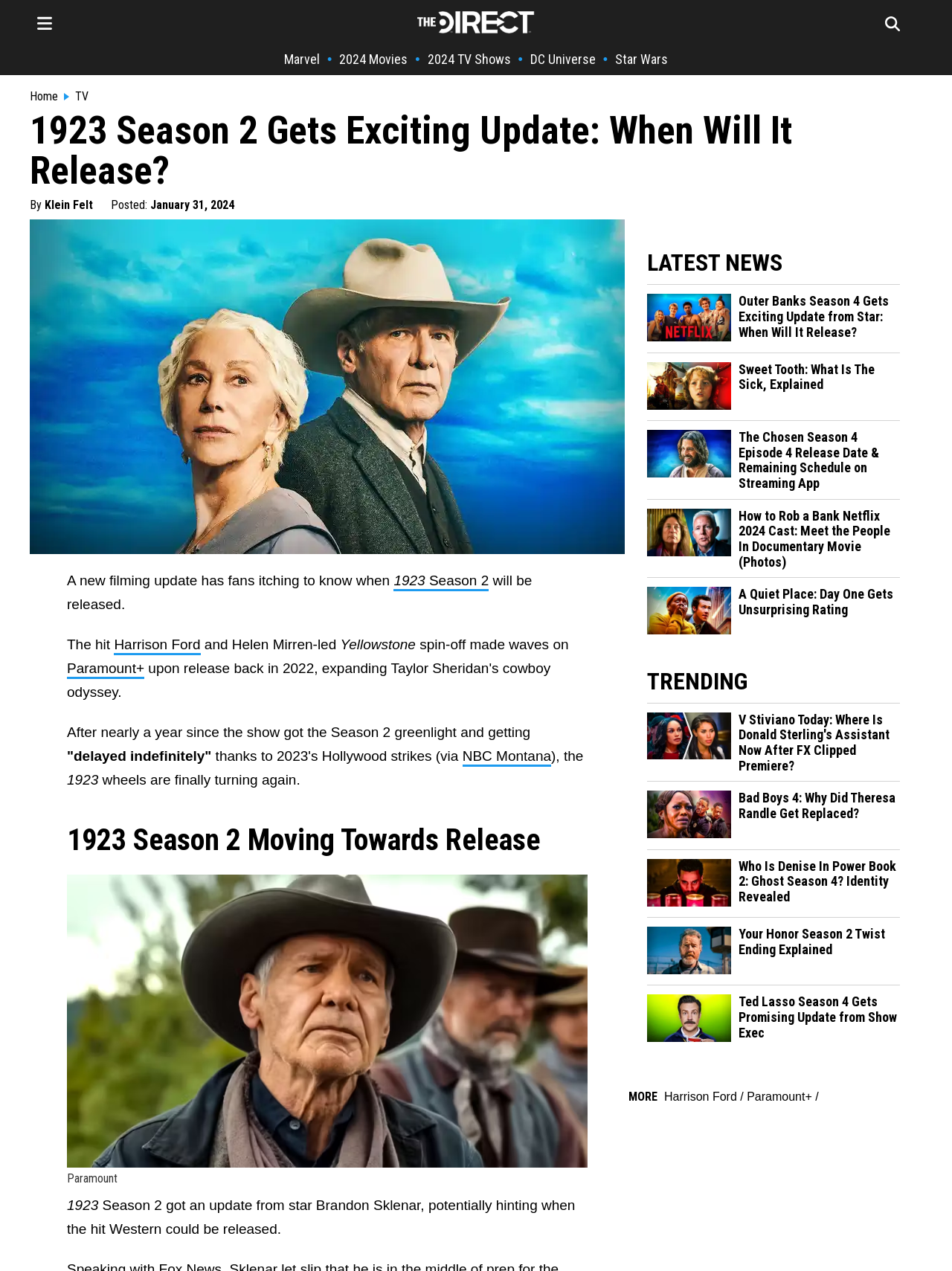What is the type of content in the 'LATEST NEWS' section?
Refer to the image and offer an in-depth and detailed answer to the question.

The 'LATEST NEWS' section contains links to news articles, such as 'Outer Banks Season 4 Gets Exciting Update from Star: When Will It Release?' and 'Sweet Tooth: What Is The Sick, Explained', which are news articles.